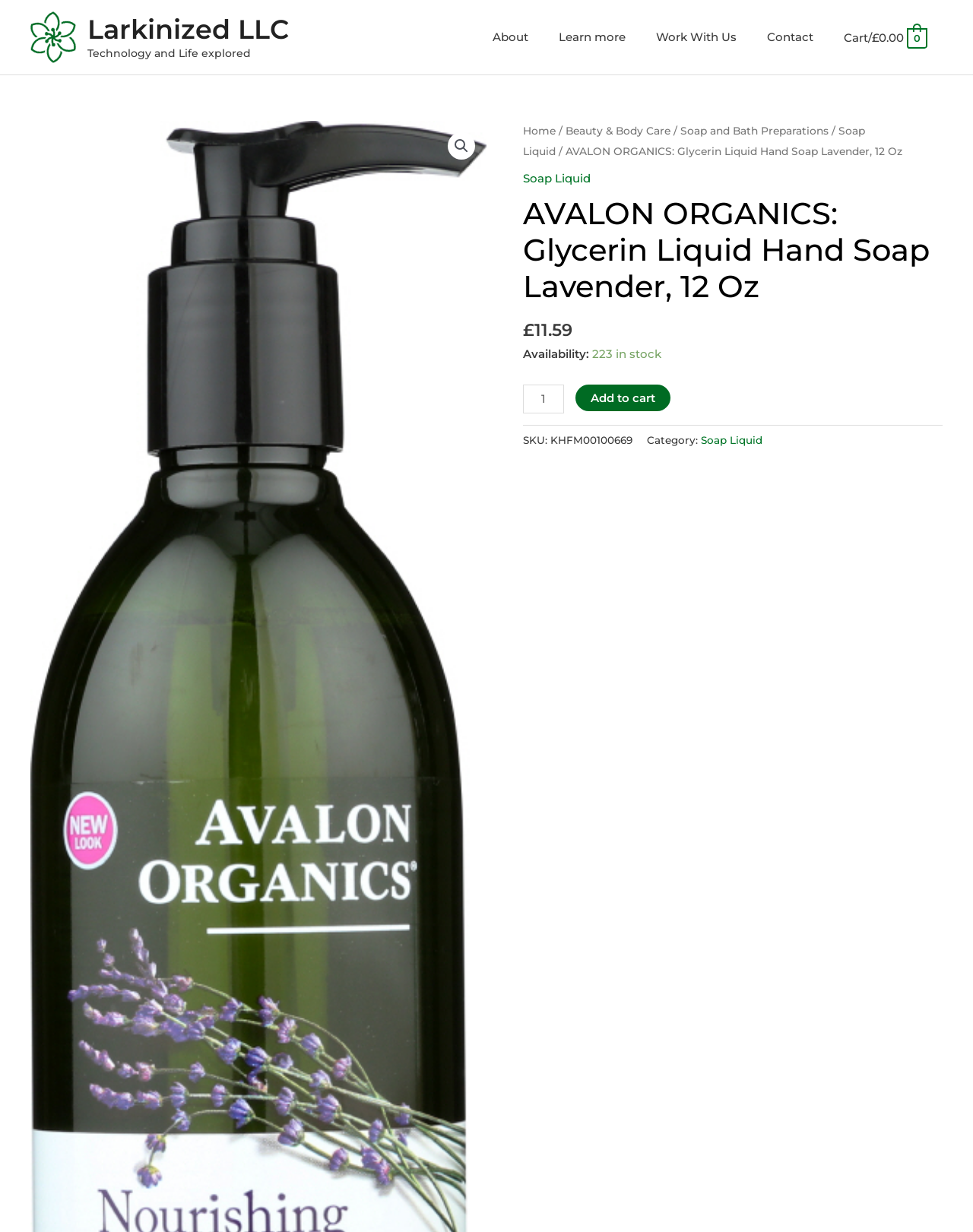Locate the bounding box coordinates of the segment that needs to be clicked to meet this instruction: "View shopping cart".

[0.867, 0.024, 0.953, 0.036]